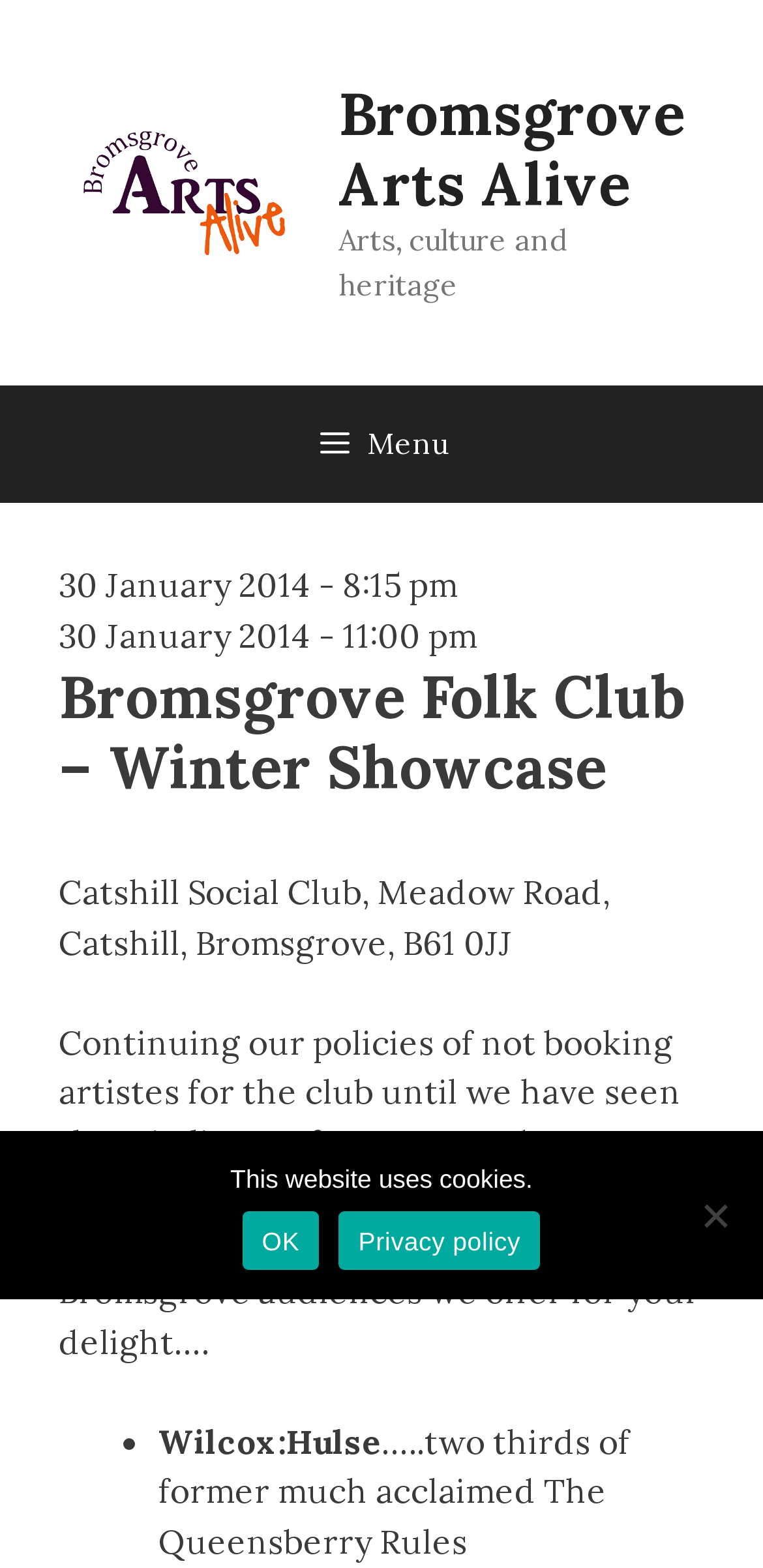What is the policy of the club regarding artist bookings?
Please elaborate on the answer to the question with detailed information.

I found the answer by looking at the static text element that contains the description 'Continuing our policies of not booking artistes for the club until we have seen them in live performance...'.